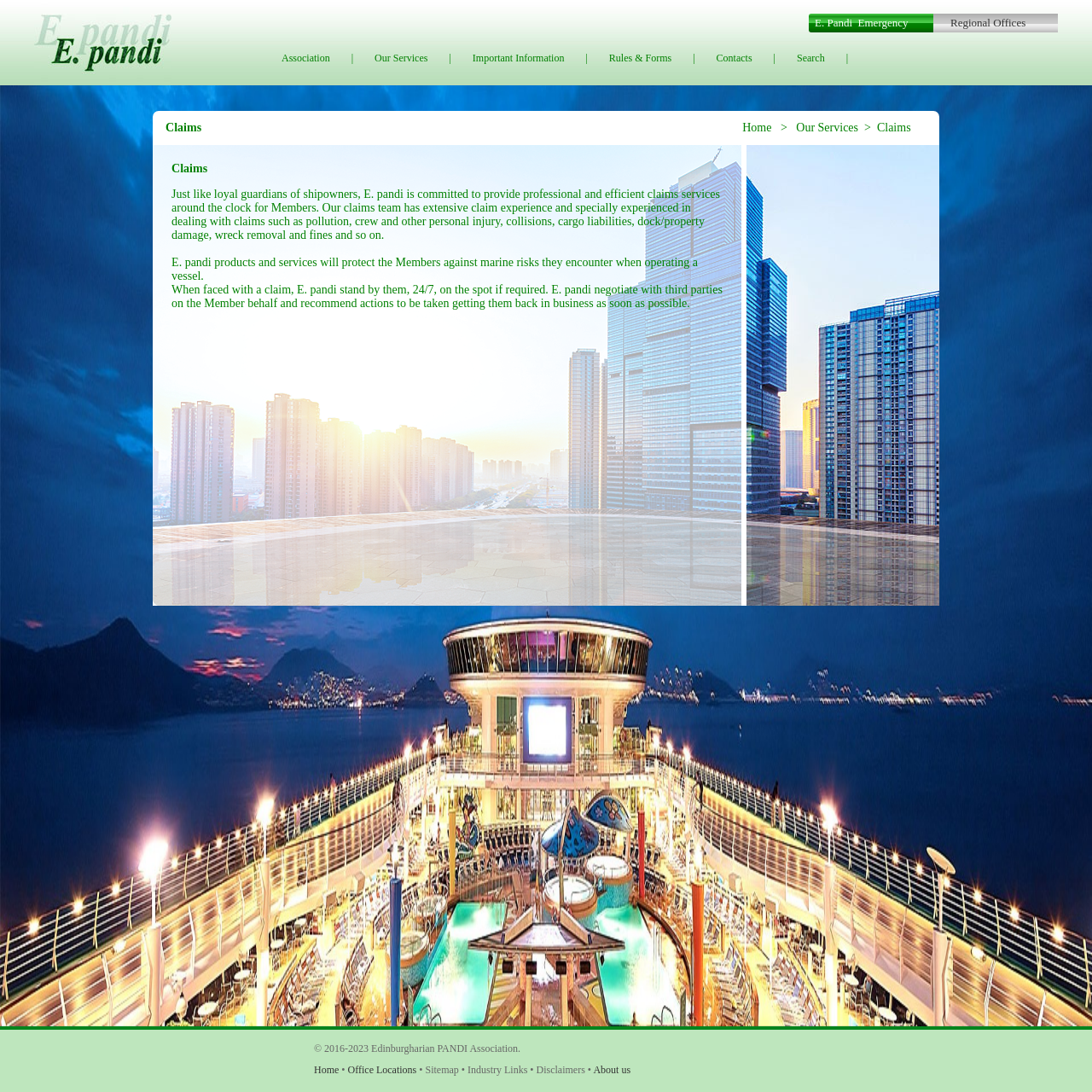Using the information in the image, could you please answer the following question in detail:
What is the purpose of E. pandi products and services?

The static text element with the description 'E. pandi products and services will protect the Members against marine risks they encounter when operating a vessel.' suggests that the purpose of E. pandi products and services is to protect Members against marine risks.